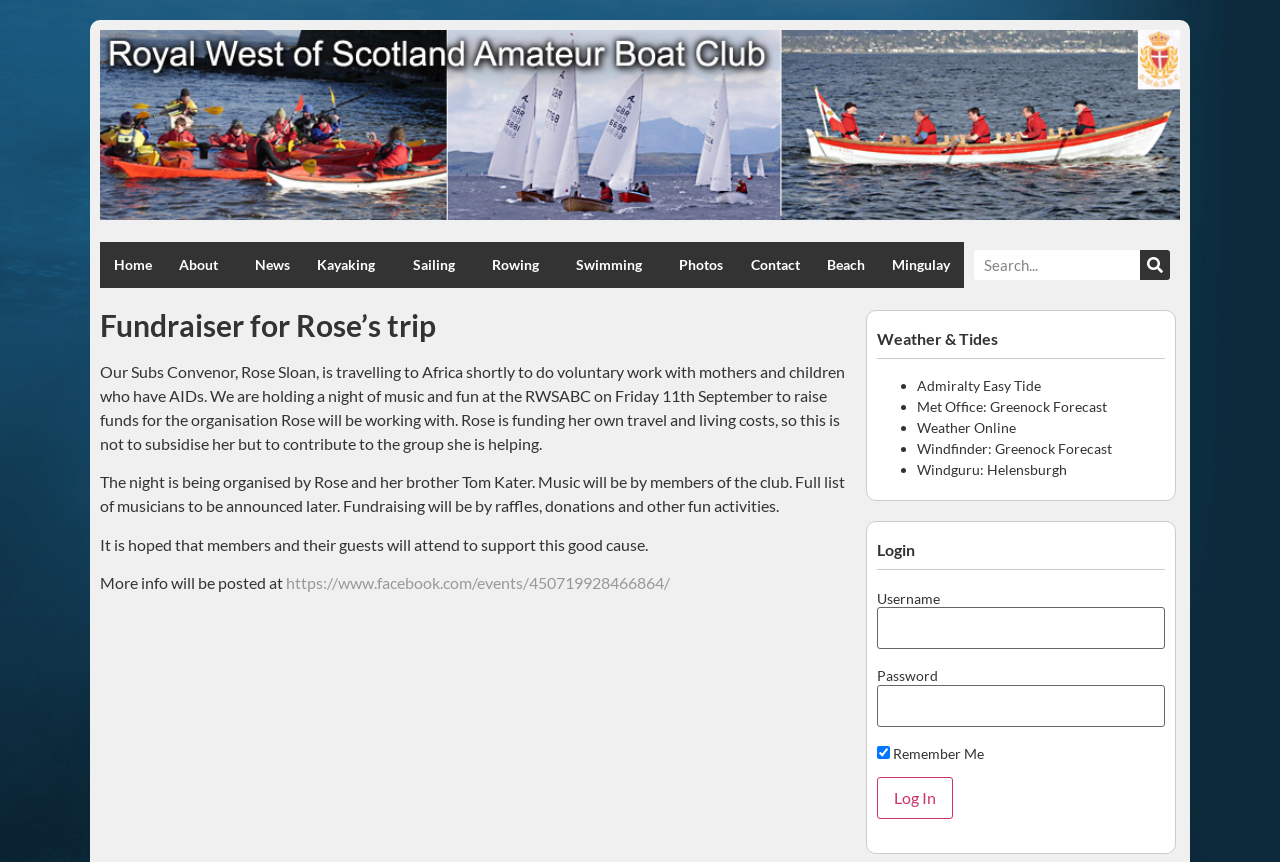Respond to the following query with just one word or a short phrase: 
What is the role of Rose Sloan?

Subs Convenor